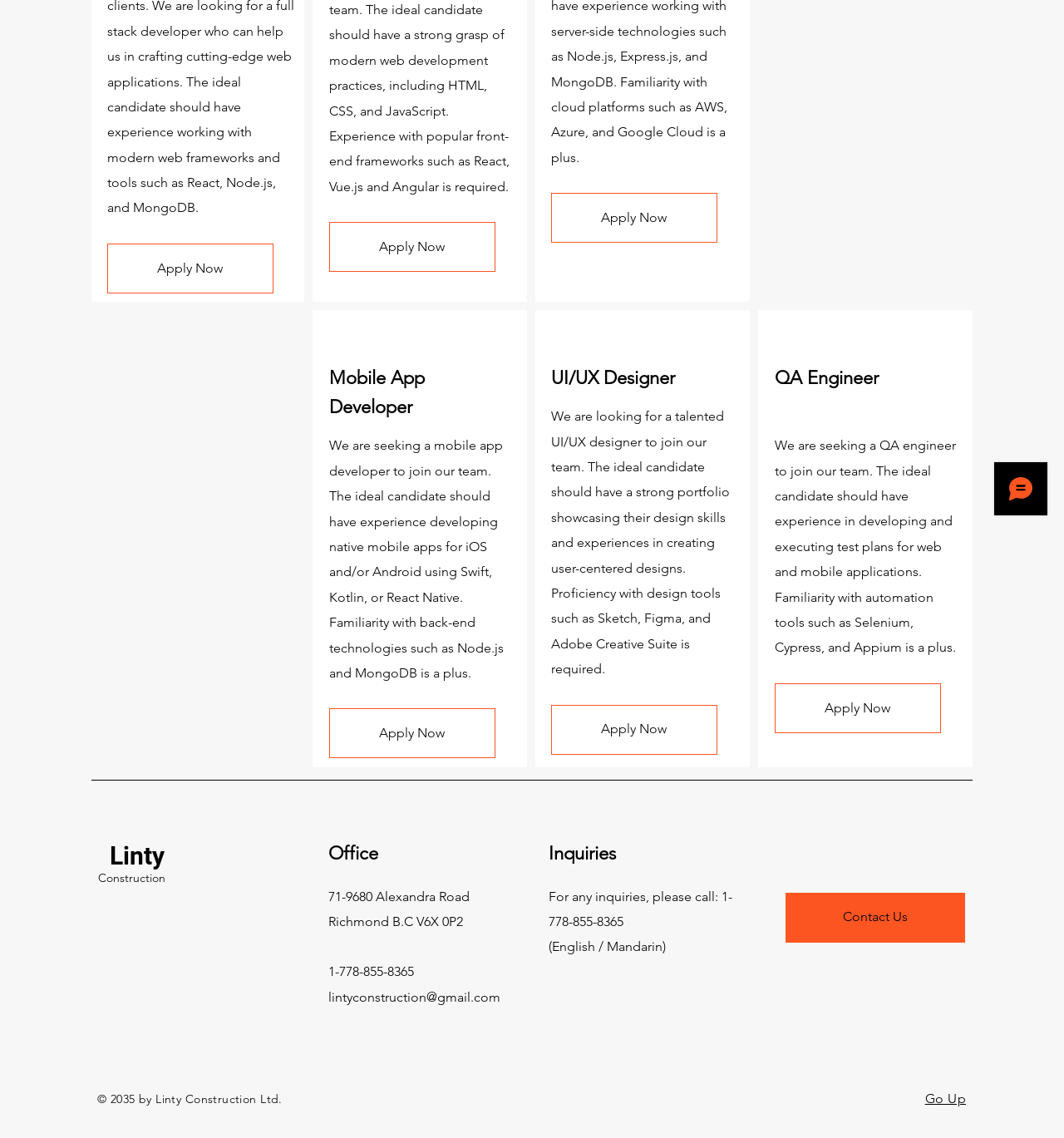Provide the bounding box coordinates of the HTML element described by the text: "Linty".

[0.103, 0.739, 0.155, 0.764]